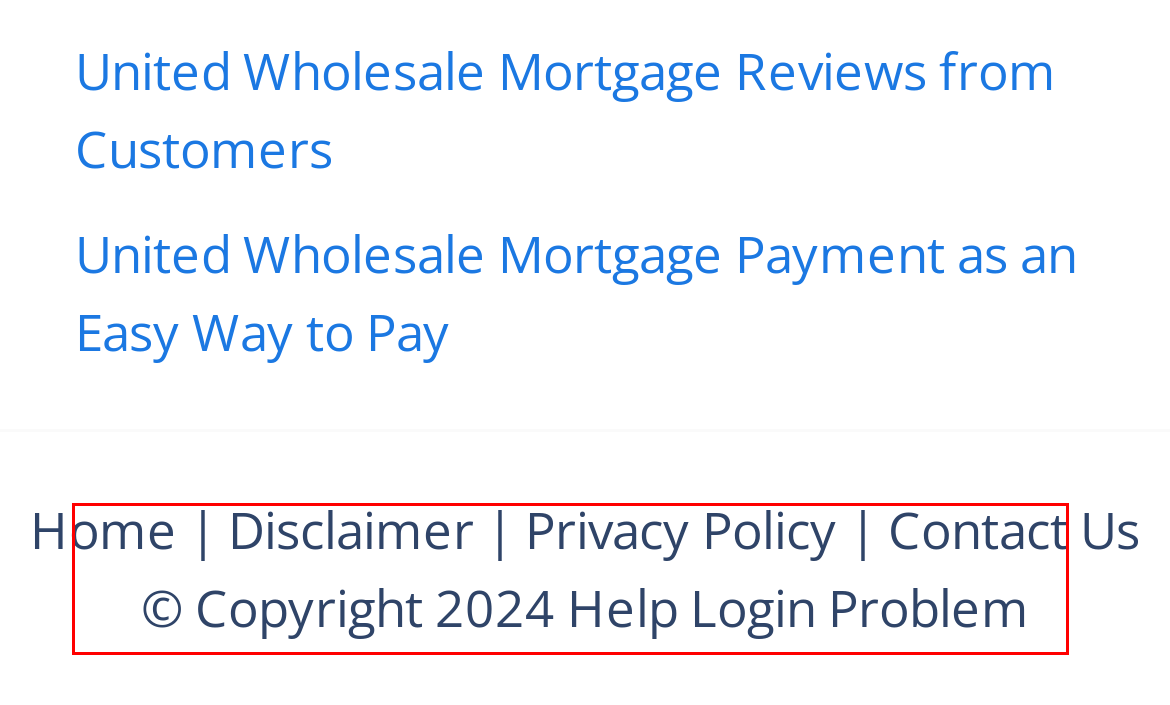You have a screenshot of a webpage with a red bounding box around an element. Choose the best matching webpage description that would appear after clicking the highlighted element. Here are the candidates:
A. Wendy’s Survey at www.mywendysfeedback.com
B. Pier 1 Imports Canada Survey at www.pier1.ca/feedback
C. Privacy Policy
D. JCPenney Survey at www.jcpenney.com/survey
E. Bank of America Home Mortgage for First-time Buyers
F. Disclaimer
G. United Dairy Farmers Survey at www.udffeedback.com
H. Survey Archives

E